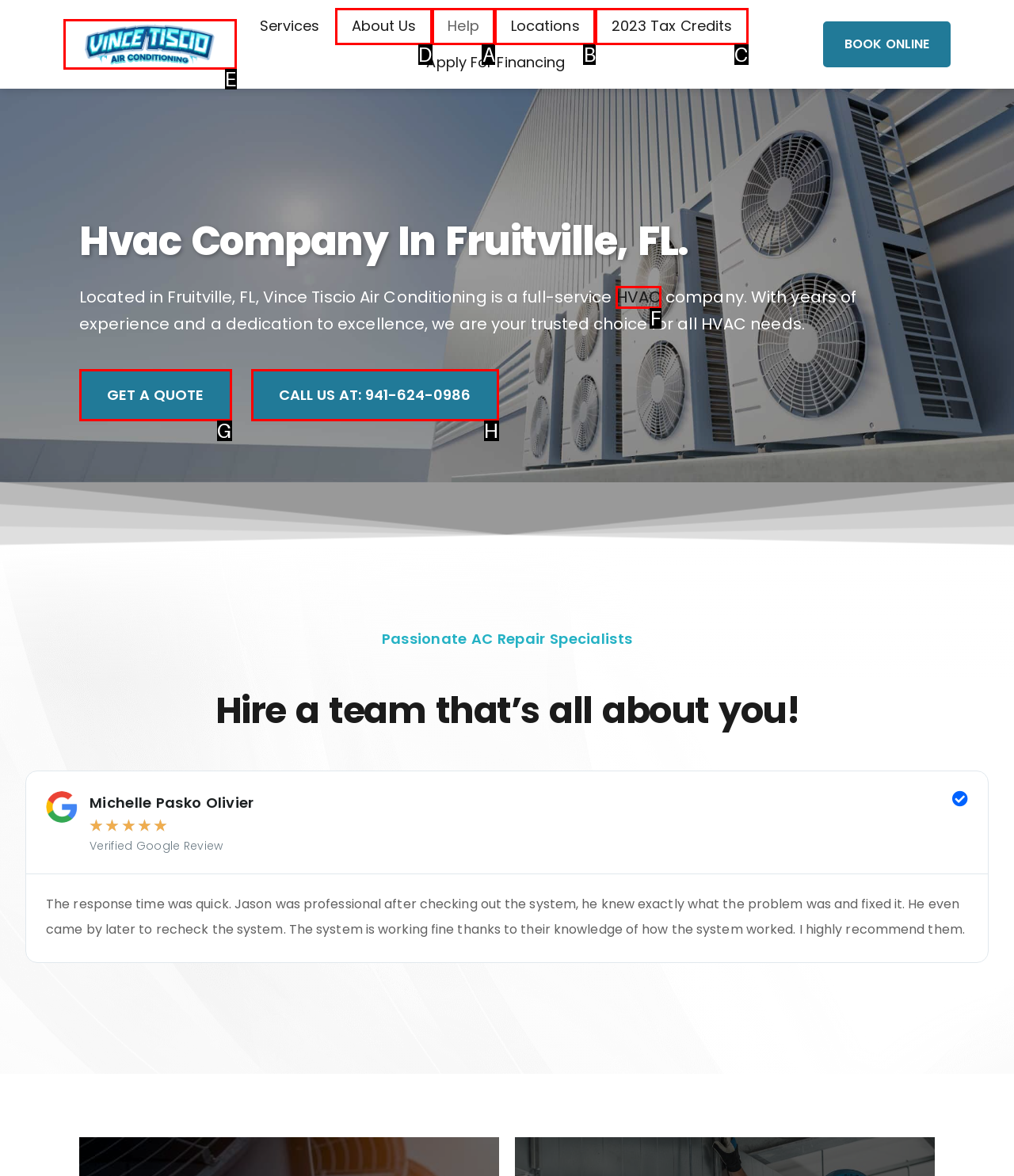Tell me which one HTML element I should click to complete the following task: Visit the 'About Us' page by clicking on the 'About Us' link Answer with the option's letter from the given choices directly.

D